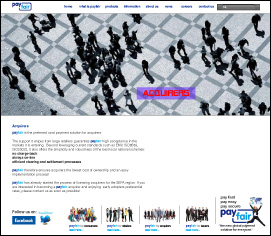Create an extensive and detailed description of the image.

The image prominently features a bustling urban environment, captured from an elevated perspective. A diverse crowd of people navigates a patterned plaza, illustrating the vibrancy and dynamism of city life. Overlaid on this scene is the text "ACQUIRERS," rendered in bold, striking typography, which likely relates to the theme of payment solutions highlighted on the Payfair website. The layout emphasizes activity and interaction, suggesting a modern, interconnected marketplace. The overall design mirrors the innovative and fast-paced ethos of Payfair, reinforcing its mission to provide cutting-edge payment solutions amidst a rapidly evolving financial landscape.